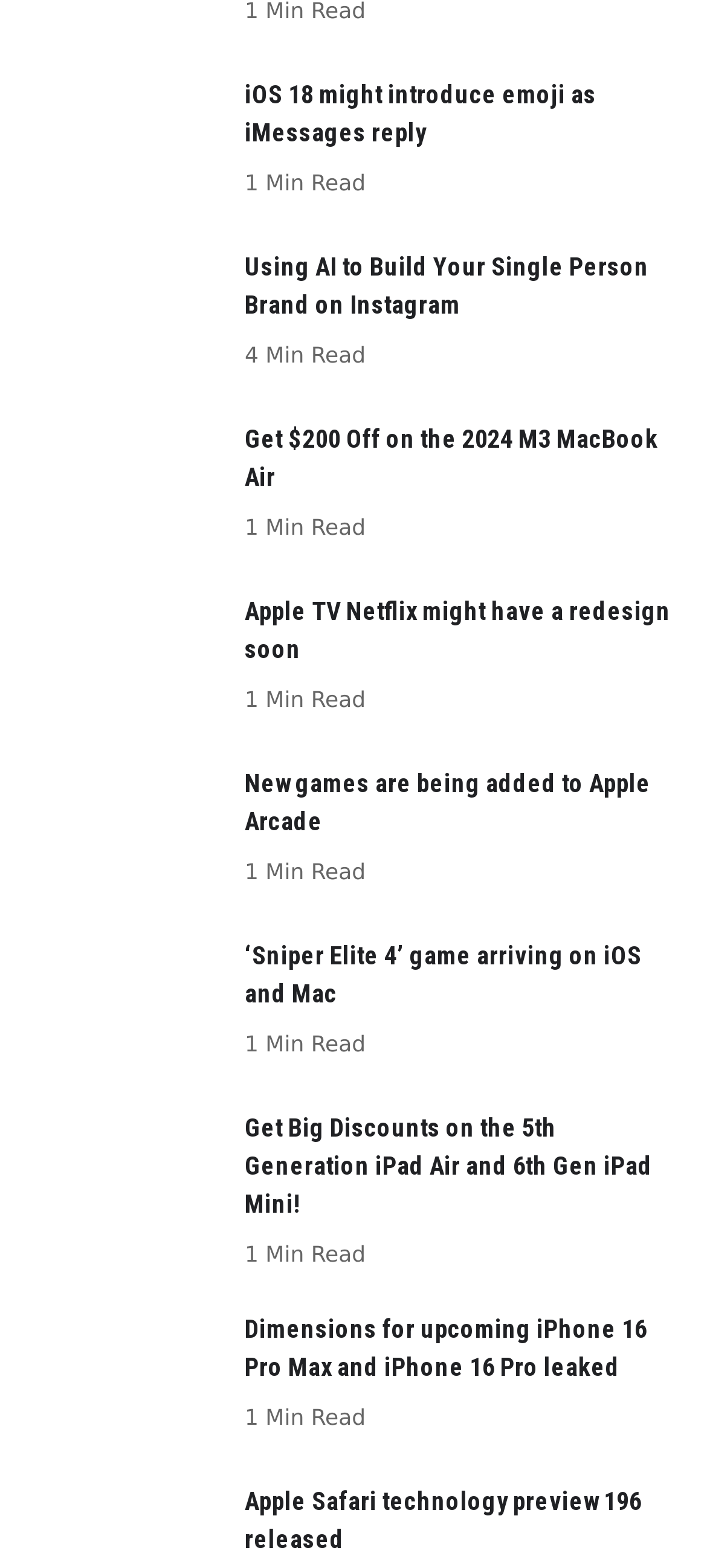What is the name of the game arriving on iOS and Mac?
Respond to the question with a single word or phrase according to the image.

Sniper Elite 4